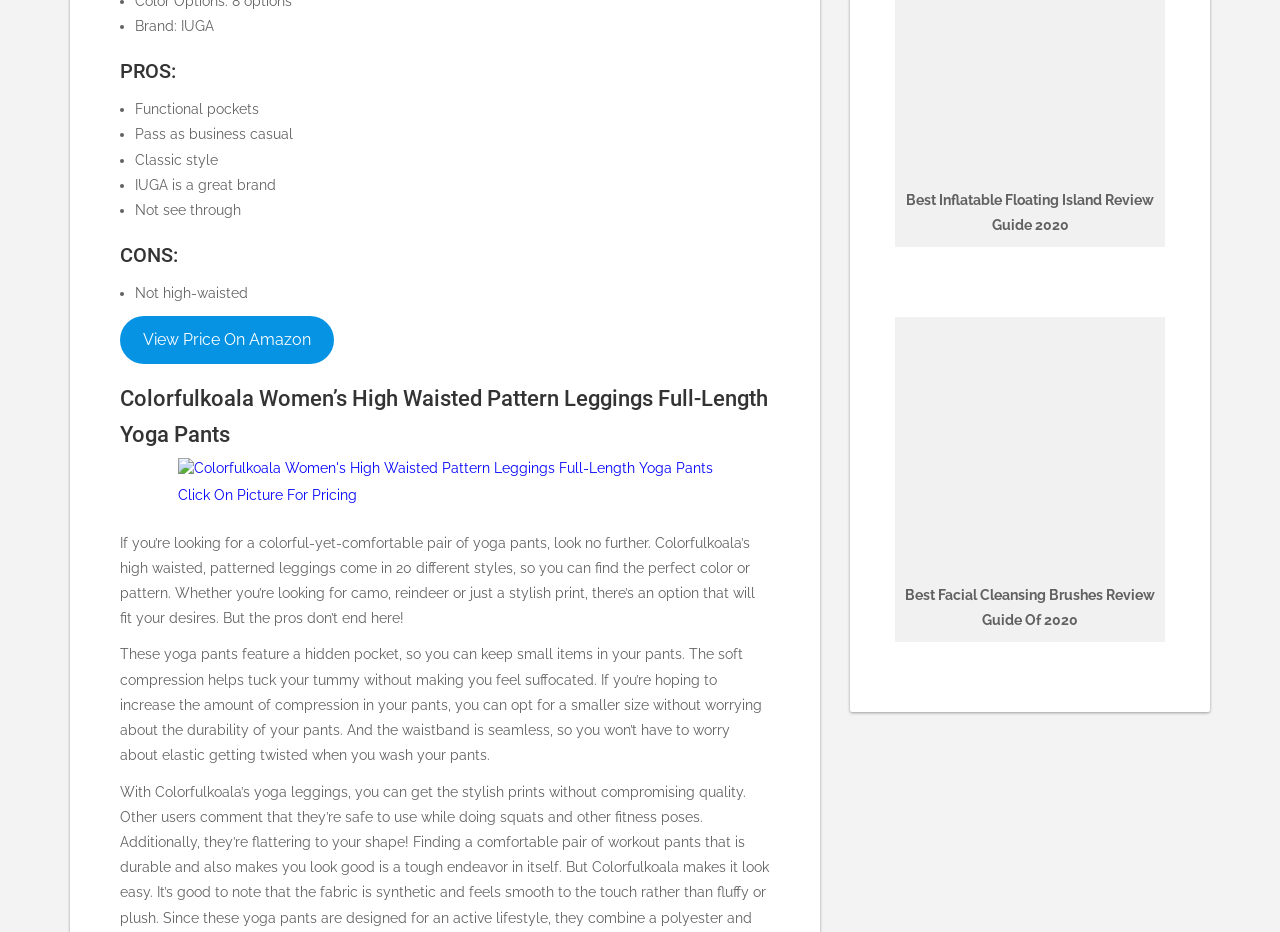What brand is mentioned in the pros section?
Look at the image and respond with a single word or a short phrase.

IUGA